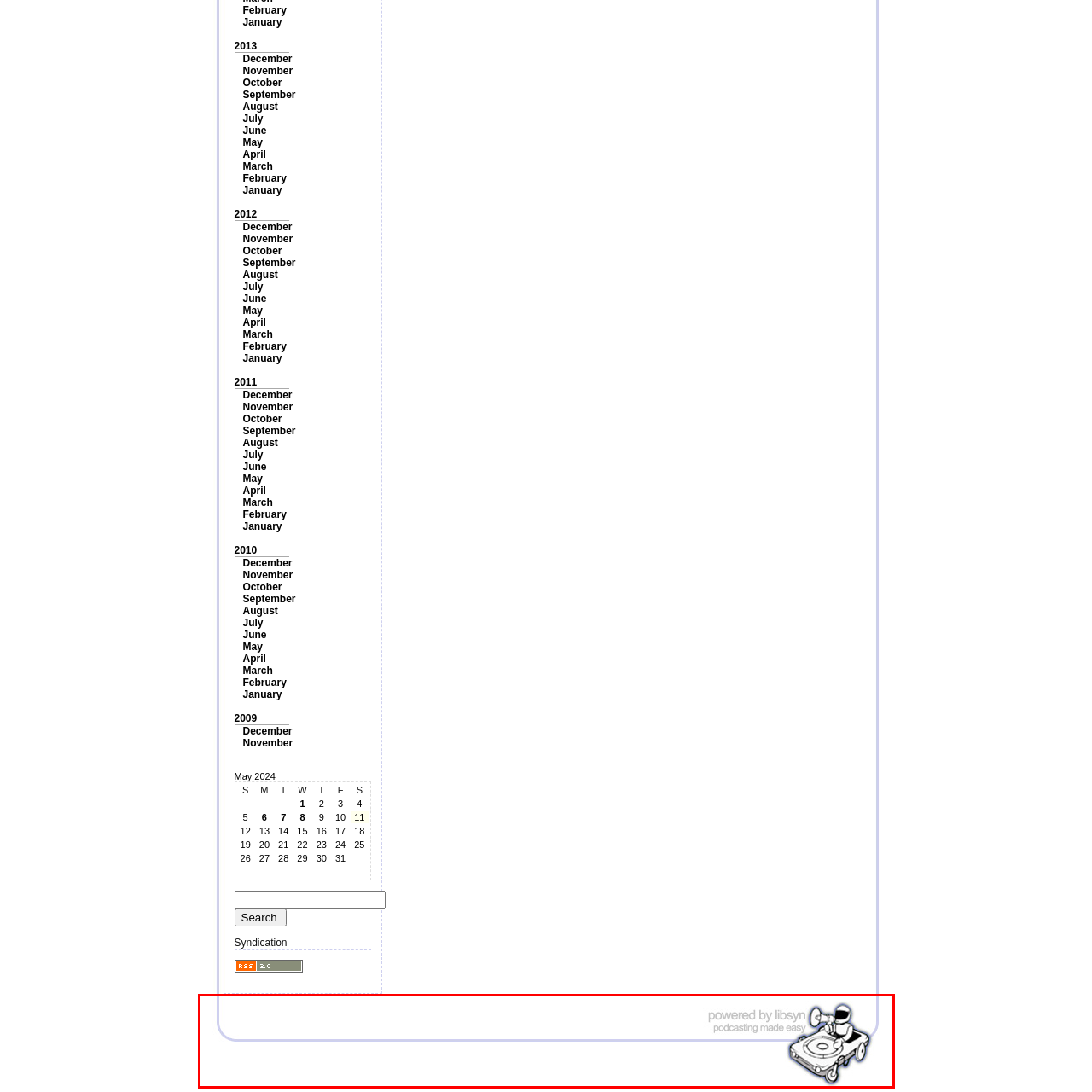Check the image highlighted in red, What is the style of the illustration in the image?
 Please answer in a single word or phrase.

Vintage-style